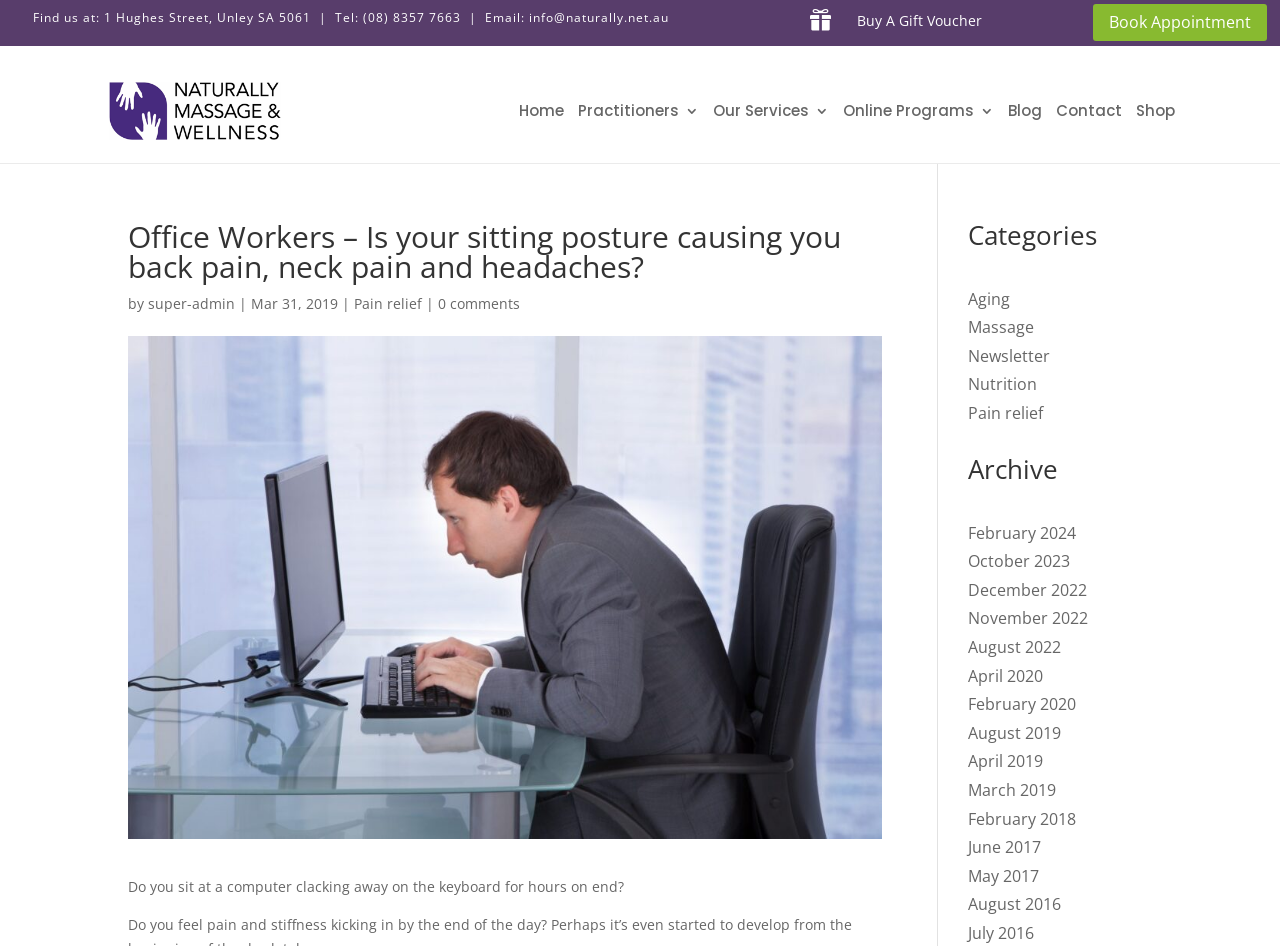What is the purpose of the 'Buy A Gift Voucher' link?
Based on the image, answer the question with a single word or brief phrase.

To buy a gift voucher